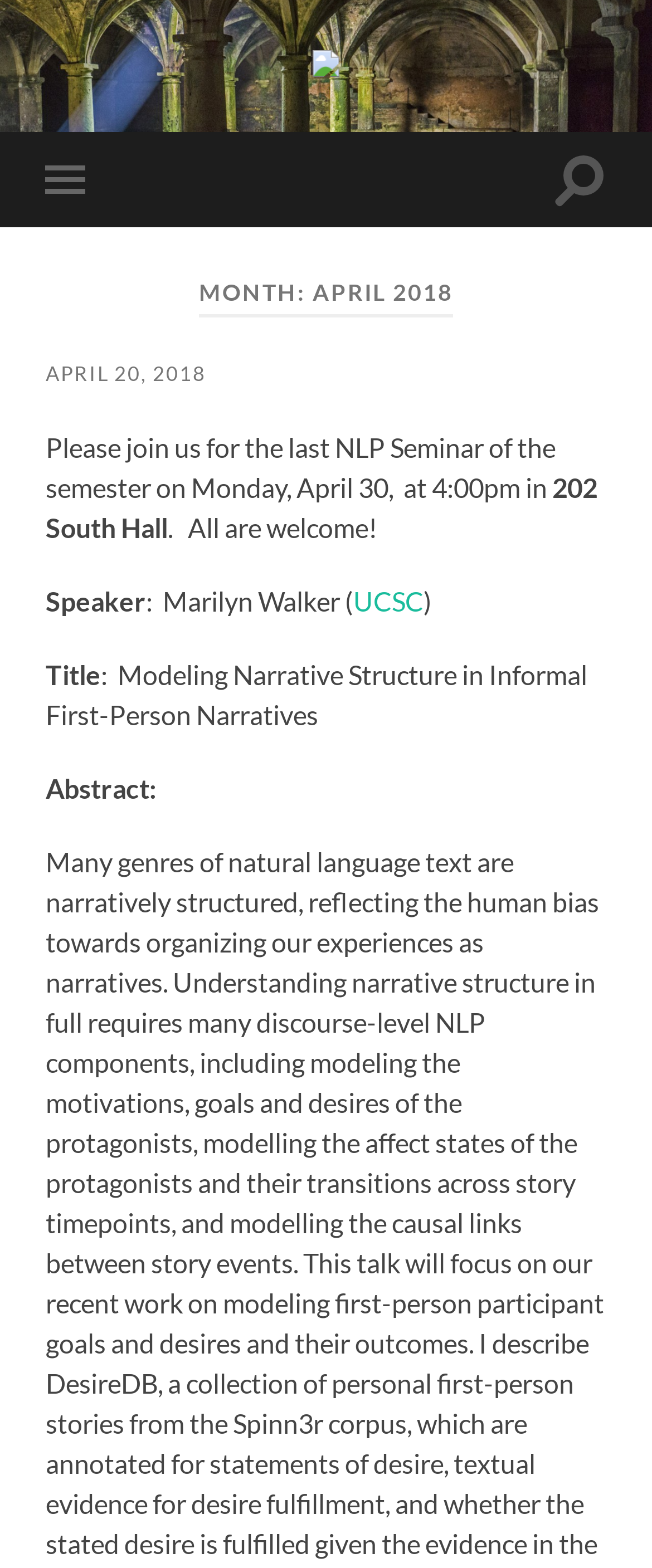What is the location of the seminar?
Provide a detailed answer to the question, using the image to inform your response.

I found the location by looking at the text '202 South Hall' which is mentioned as the venue of the seminar.